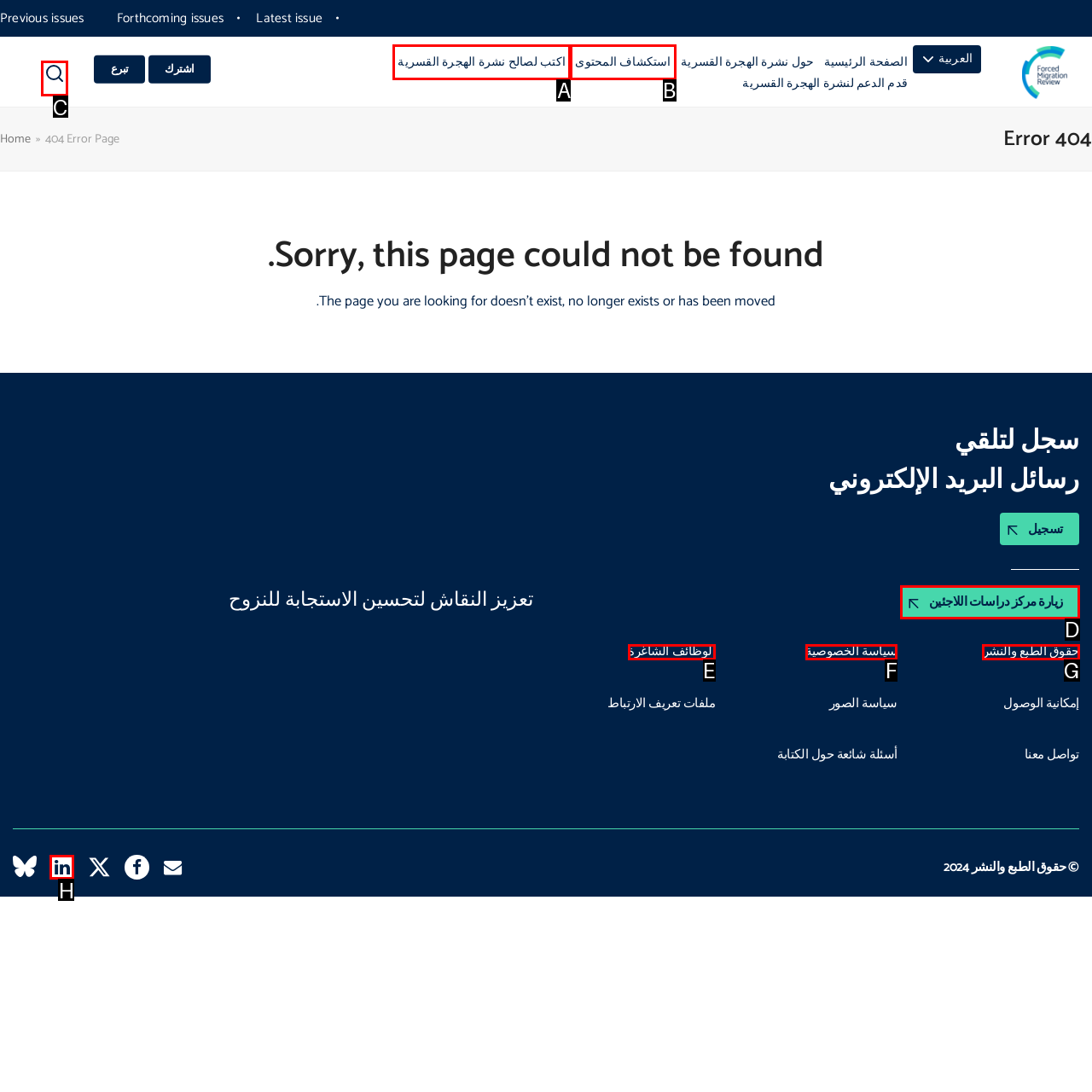Identify the correct HTML element to click to accomplish this task: Search using the search form
Respond with the letter corresponding to the correct choice.

C